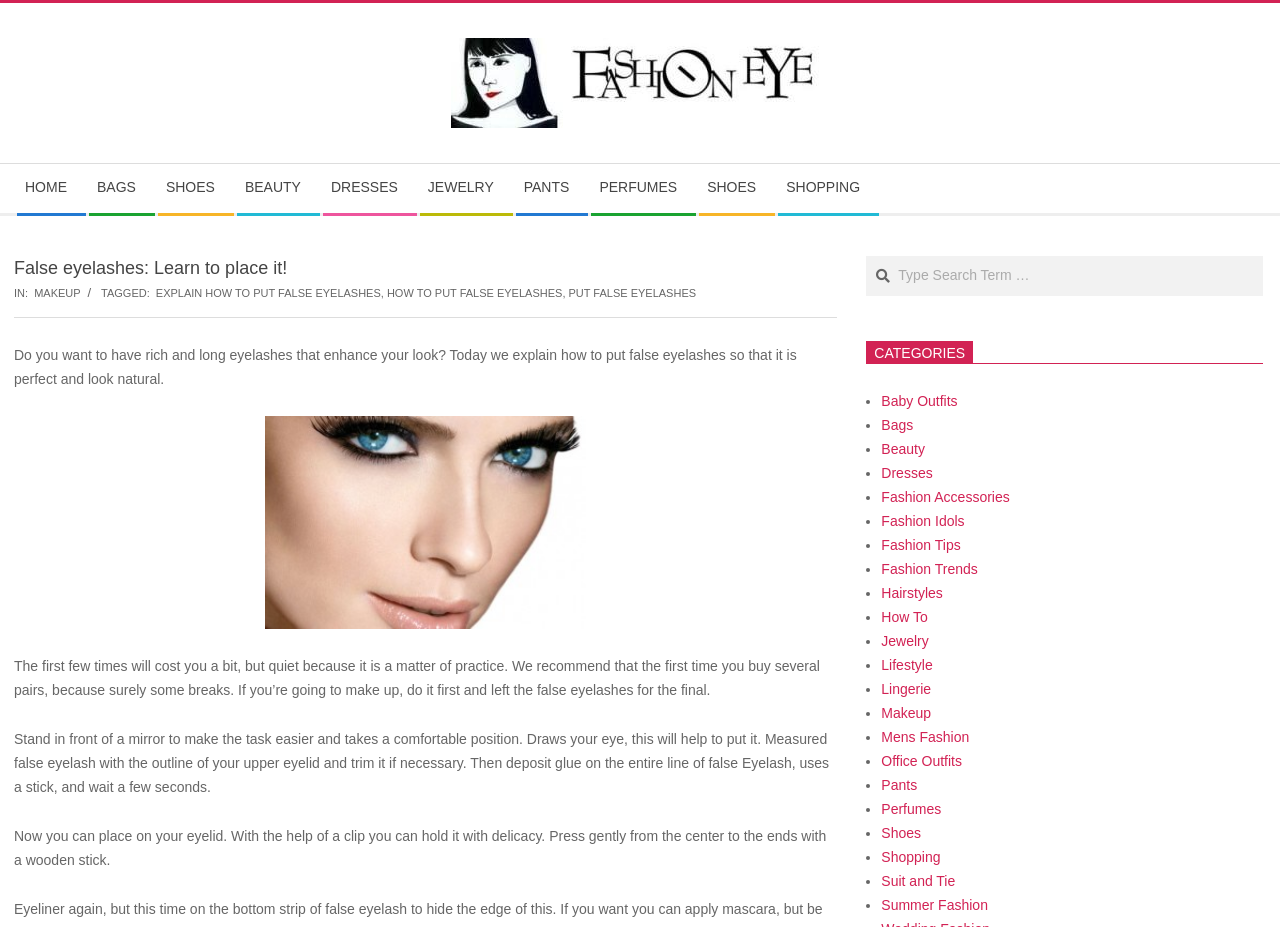What is the recommended position to stand while applying false eyelashes?
Refer to the image and provide a one-word or short phrase answer.

In front of a mirror